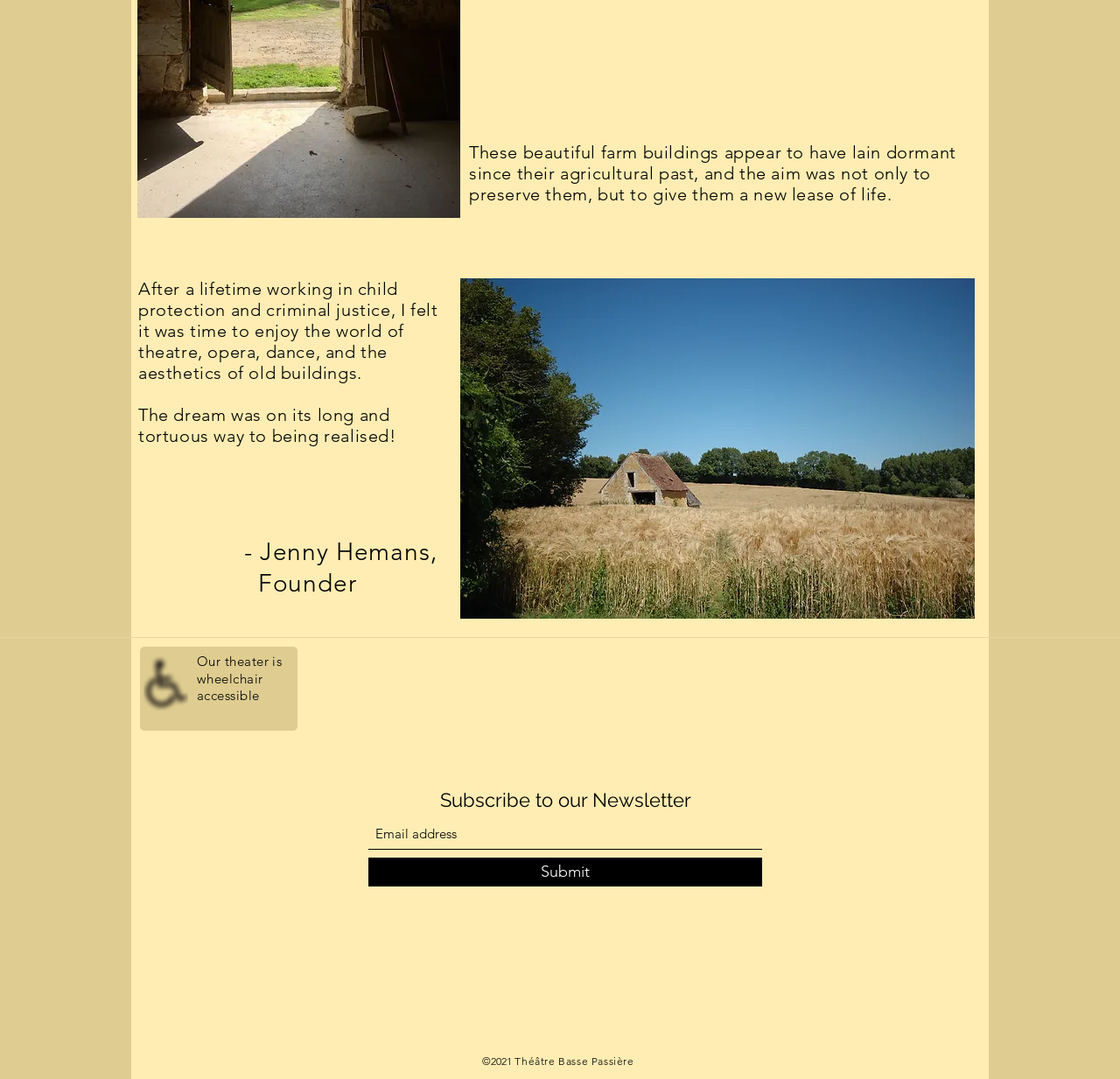What social media platforms are available?
Please provide a single word or phrase as your answer based on the screenshot.

Facebook, Twitter